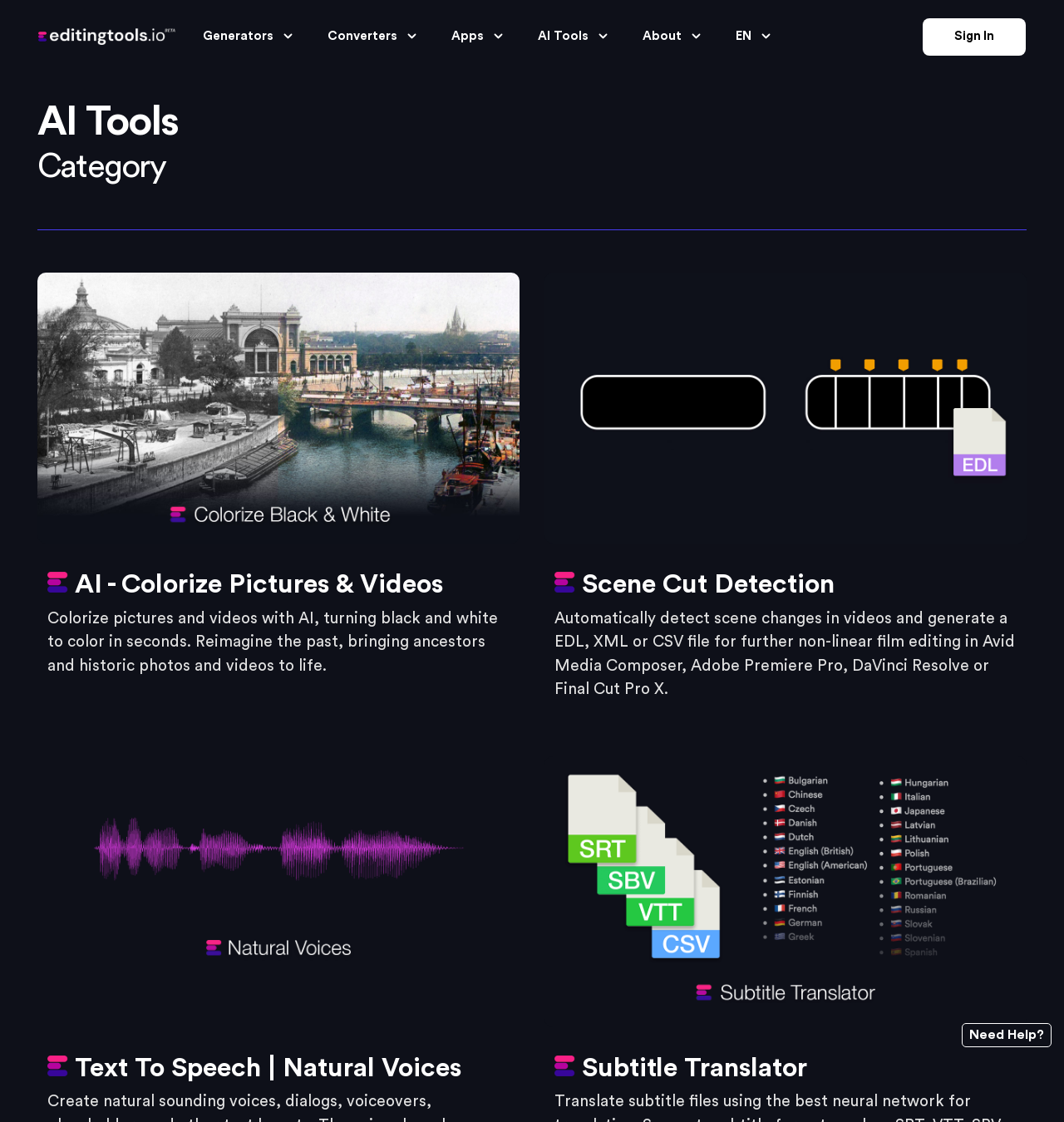What is the name of the AI tool that can colorize pictures and videos?
Look at the image and answer the question using a single word or phrase.

AI - Colorize Pictures & Videos